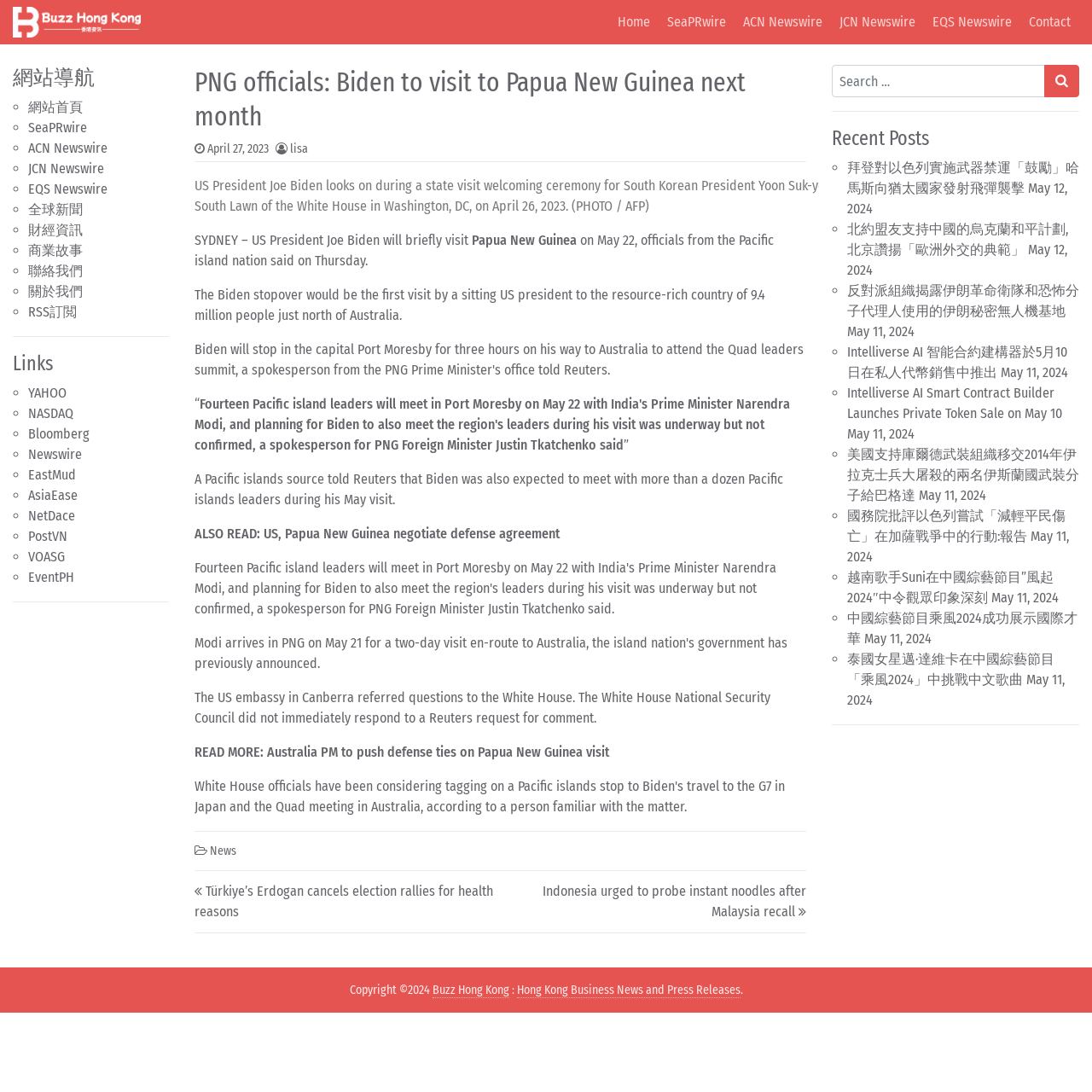Provide an in-depth caption for the webpage.

This webpage is about news articles, specifically focused on international news. At the top, there is a navigation bar with links to "Home", "SeaPRwire", "ACN Newswire", "JCN Newswire", "EQS Newswire", and "Contact". Below the navigation bar, there is a section with a heading "網站導航" (website navigation) that lists various links to different news categories, such as "全球新聞" (global news), "財經資訊" (financial information), and "商業故事" (business stories).

The main content of the webpage is an article about US President Joe Biden's upcoming visit to Papua New Guinea. The article has a heading "PNG officials: Biden to visit to Papua New Guinea next month" and is accompanied by a photo of President Biden. The article text is divided into several paragraphs, with links to related news articles and a blockquote with additional information.

To the right of the main content, there is a section with a heading "Links" that lists various news sources, such as YAHOO, NASDAQ, and Bloomberg. At the bottom of the webpage, there is a footer section with links to more news articles, including "News" and "Post navigation" with links to other news stories.

Overall, the webpage is a news aggregator site that provides access to various news articles and sources, with a focus on international news.